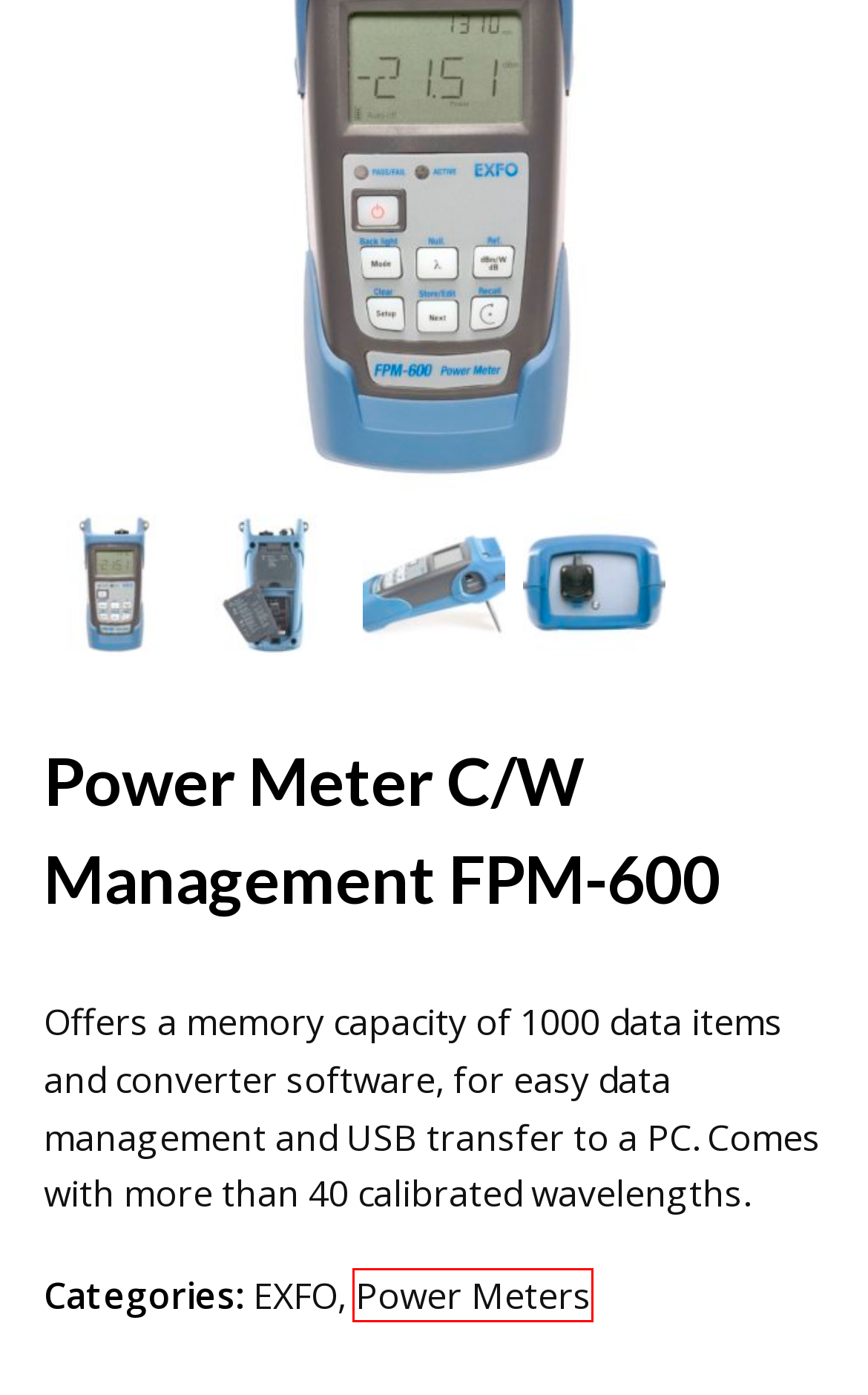Look at the given screenshot of a webpage with a red rectangle bounding box around a UI element. Pick the description that best matches the new webpage after clicking the element highlighted. The descriptions are:
A. About Us – Technico
B. Technico
C. EXFO – Technico
D. Power Meters – Technico
E. Payment – Technico
F. Light Source C/W Management FLS-600 – Technico
G. Services – Technico
H. Shop – Technico

D